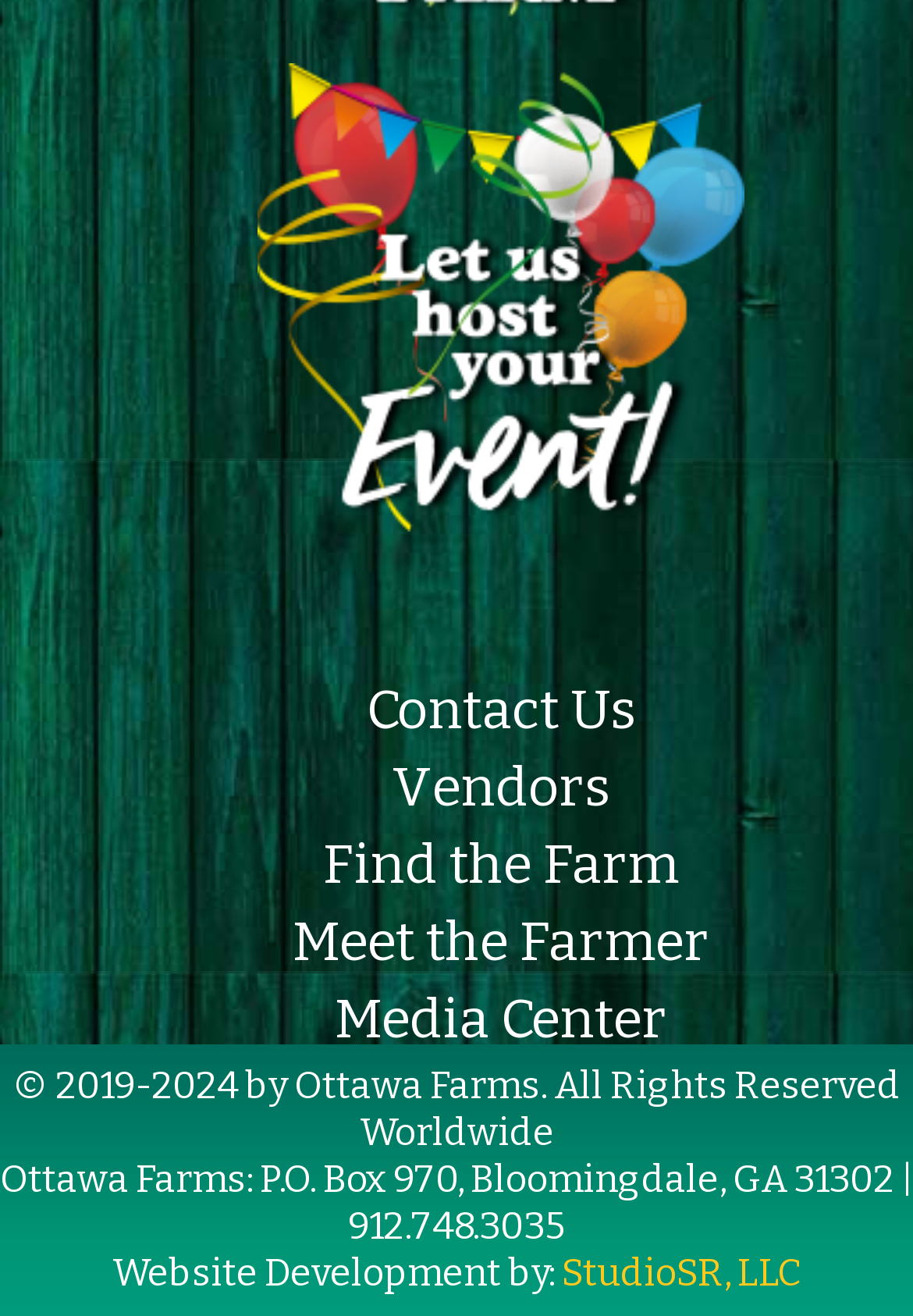Identify the bounding box for the described UI element: "Vendors".

[0.429, 0.572, 0.668, 0.622]